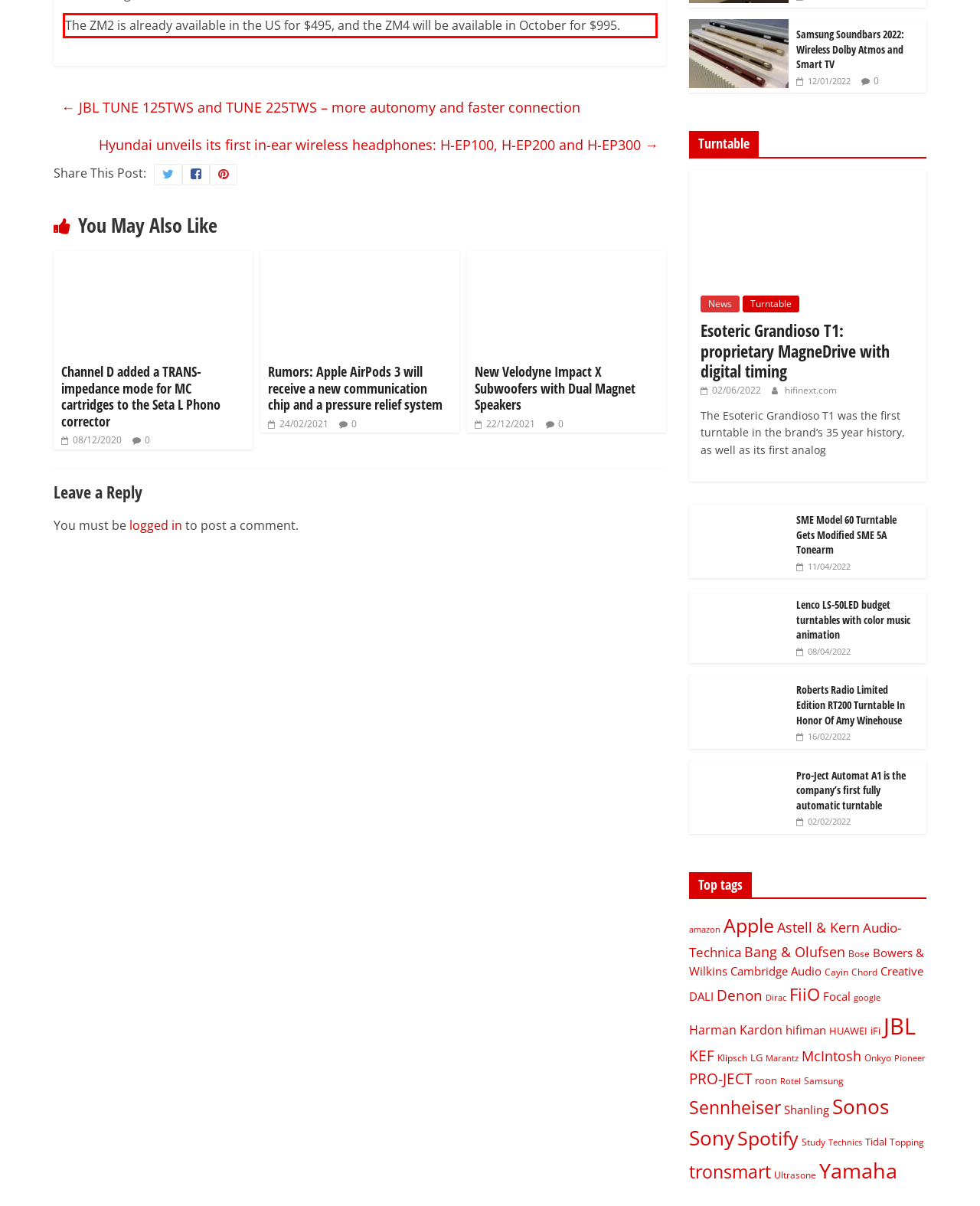Please identify the text within the red rectangular bounding box in the provided webpage screenshot.

The ZM2 is already available in the US for $495, and the ZM4 will be available in October for $995.